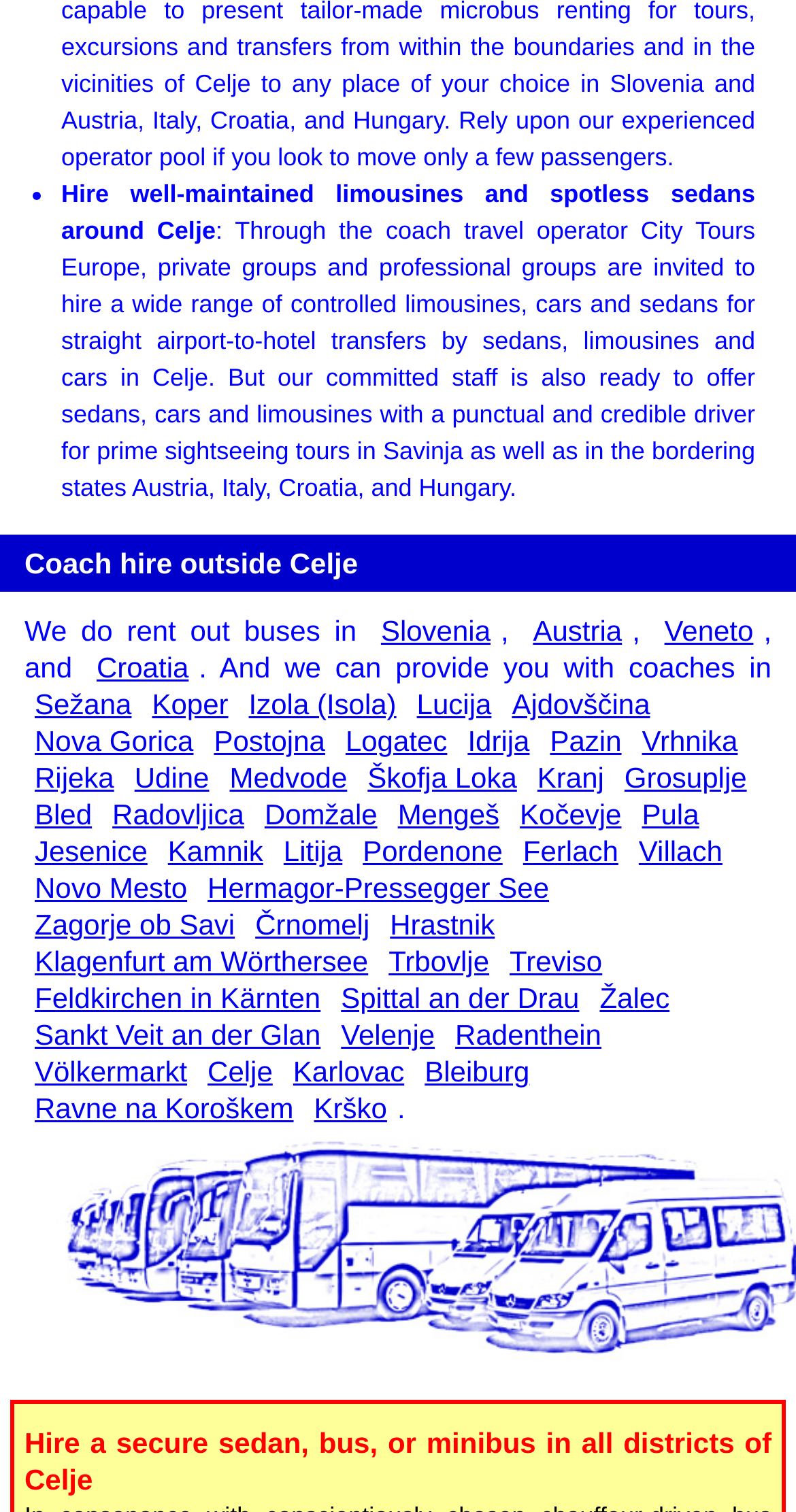Provide a brief response using a word or short phrase to this question:
In which countries can City Tours Europe provide coach hire services?

Slovenia, Austria, Italy, Croatia, and Hungary